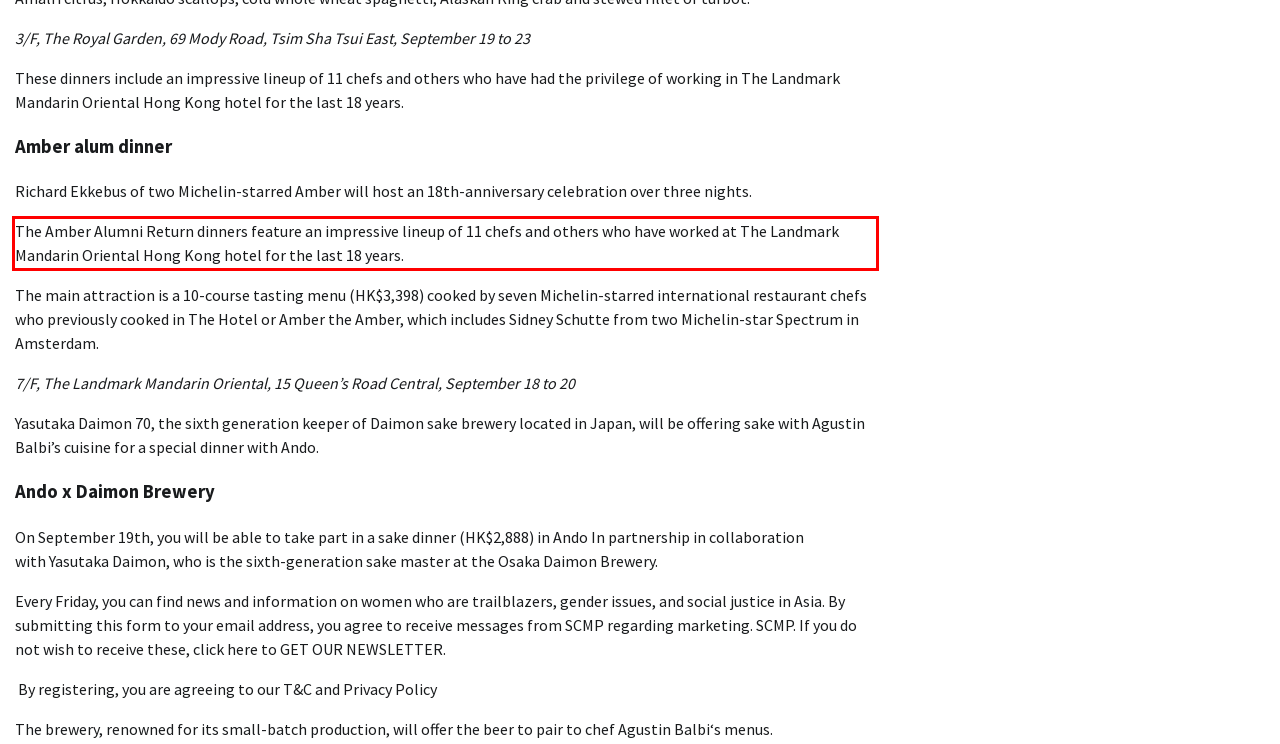You are provided with a screenshot of a webpage containing a red bounding box. Please extract the text enclosed by this red bounding box.

The Amber Alumni Return dinners feature an impressive lineup of 11 chefs and others who have worked at The Landmark Mandarin Oriental Hong Kong hotel for the last 18 years.